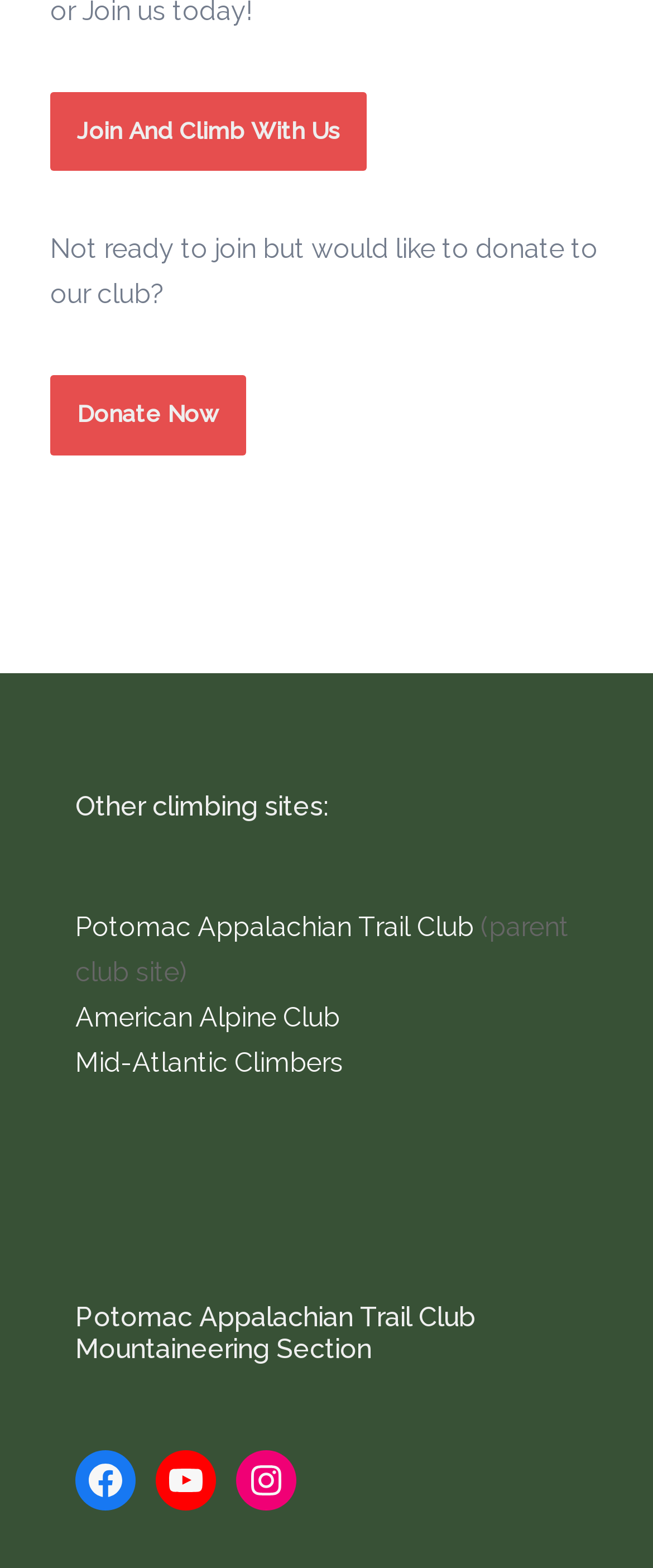What is the first option to join the club?
Could you answer the question with a detailed and thorough explanation?

The first option to join the club is 'Join And Climb With Us' which is a link located at the top of the webpage with a bounding box of [0.077, 0.059, 0.562, 0.109].